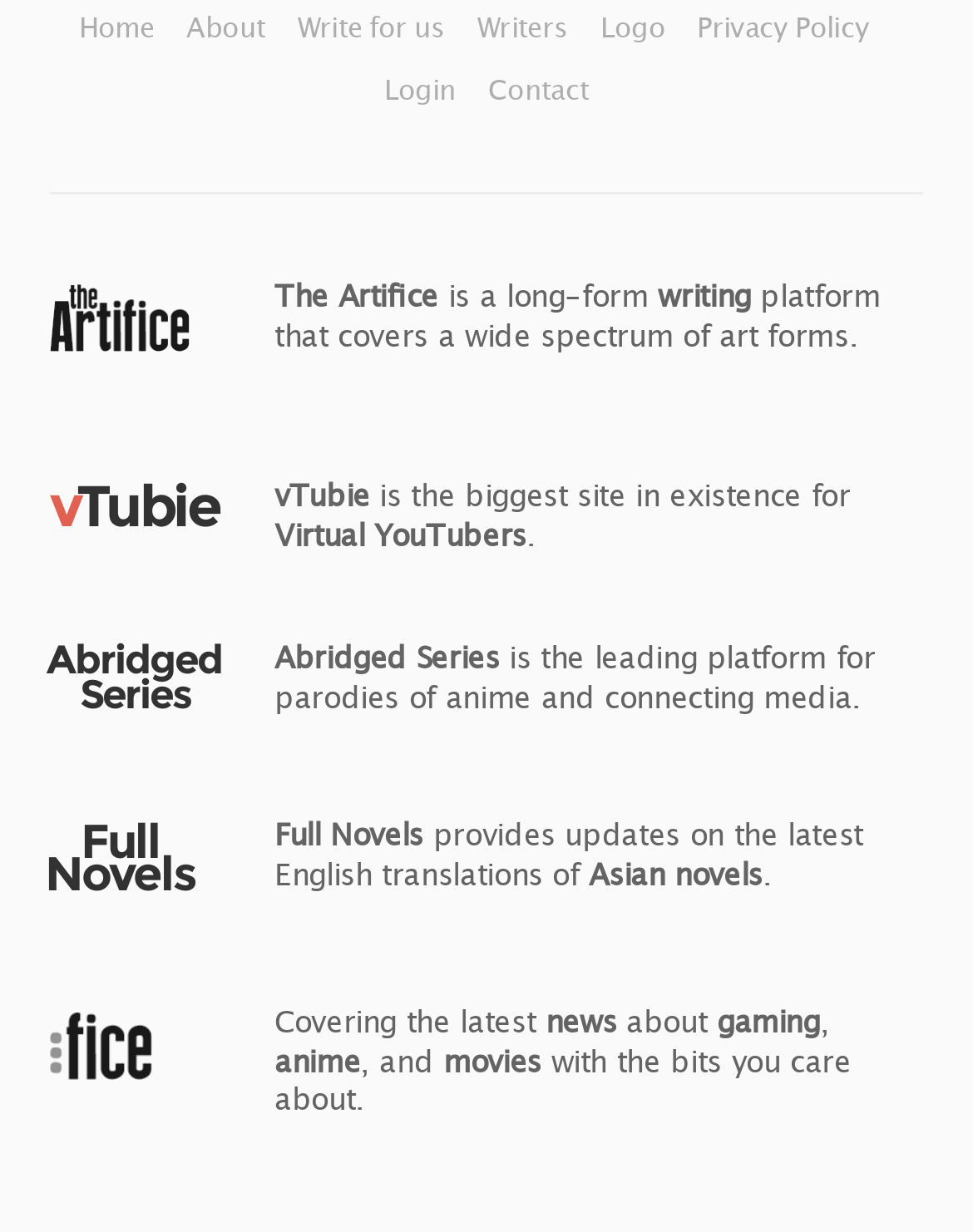Please identify the bounding box coordinates of the element on the webpage that should be clicked to follow this instruction: "Explore the link about 'Noida'". The bounding box coordinates should be given as four float numbers between 0 and 1, formatted as [left, top, right, bottom].

None